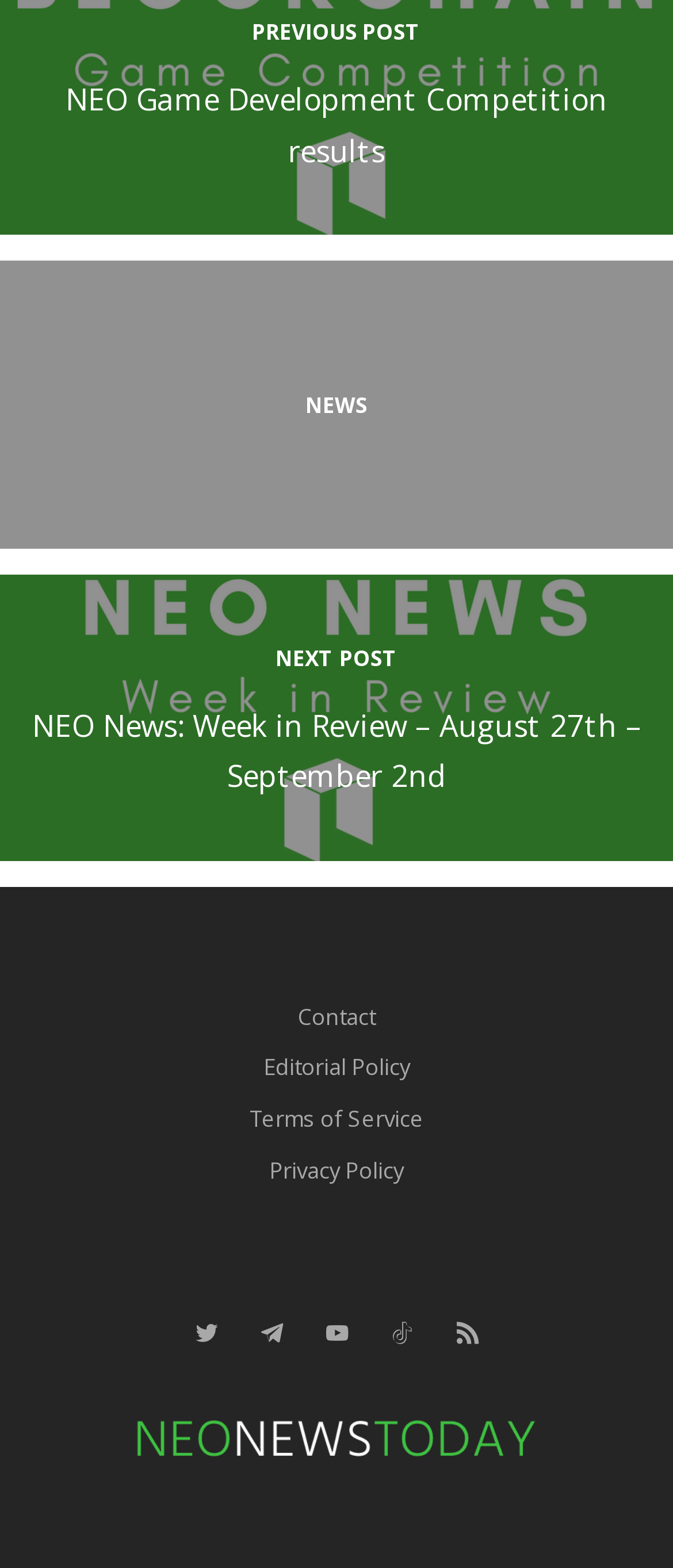Find the UI element described as: "title="Neo News Today Twitter Page"" and predict its bounding box coordinates. Ensure the coordinates are four float numbers between 0 and 1, [left, top, right, bottom].

[0.288, 0.841, 0.324, 0.86]